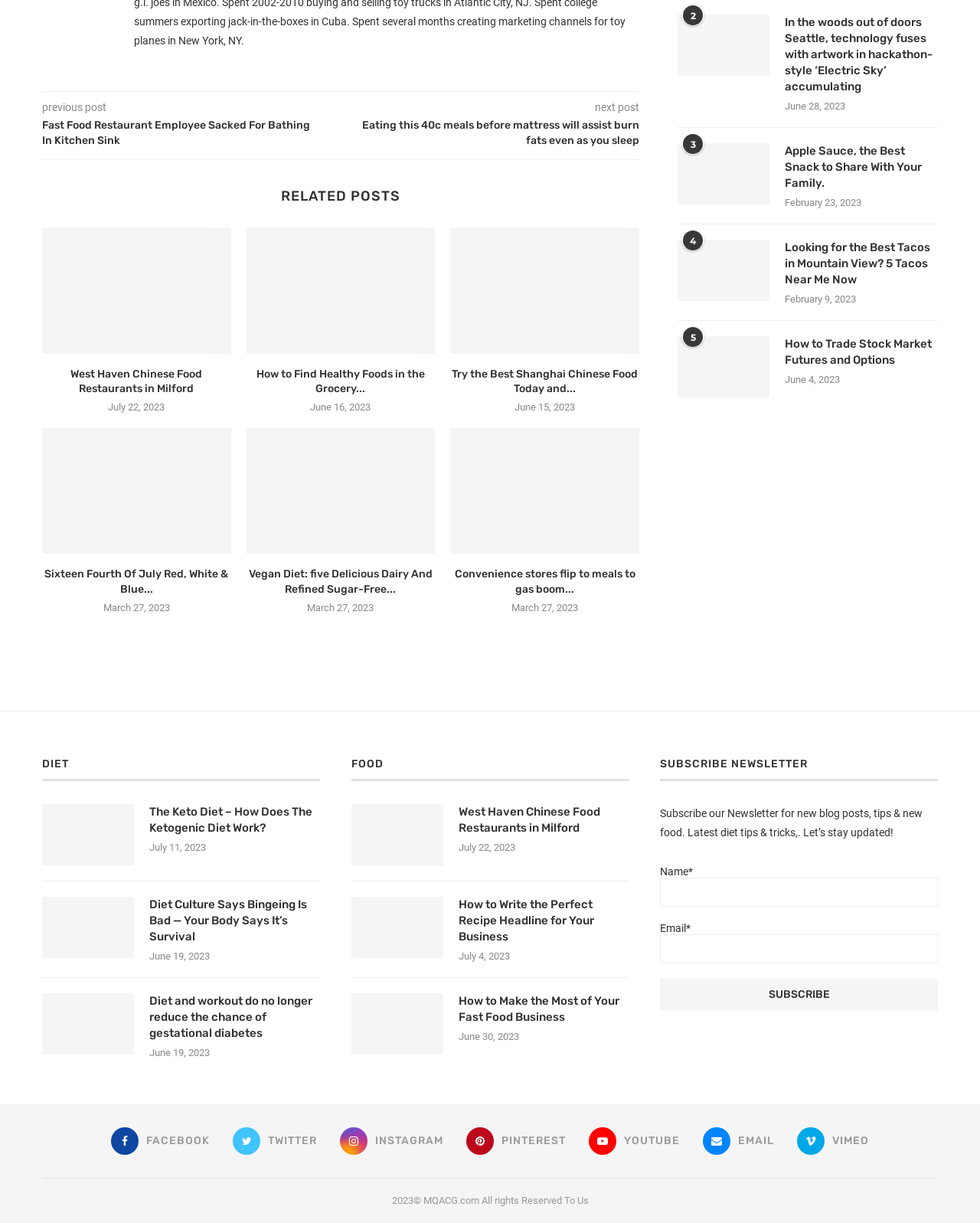Specify the bounding box coordinates of the element's area that should be clicked to execute the given instruction: "read 'The Keto Diet – How Does The Ketogenic Diet Work?'". The coordinates should be four float numbers between 0 and 1, i.e., [left, top, right, bottom].

[0.152, 0.657, 0.326, 0.684]